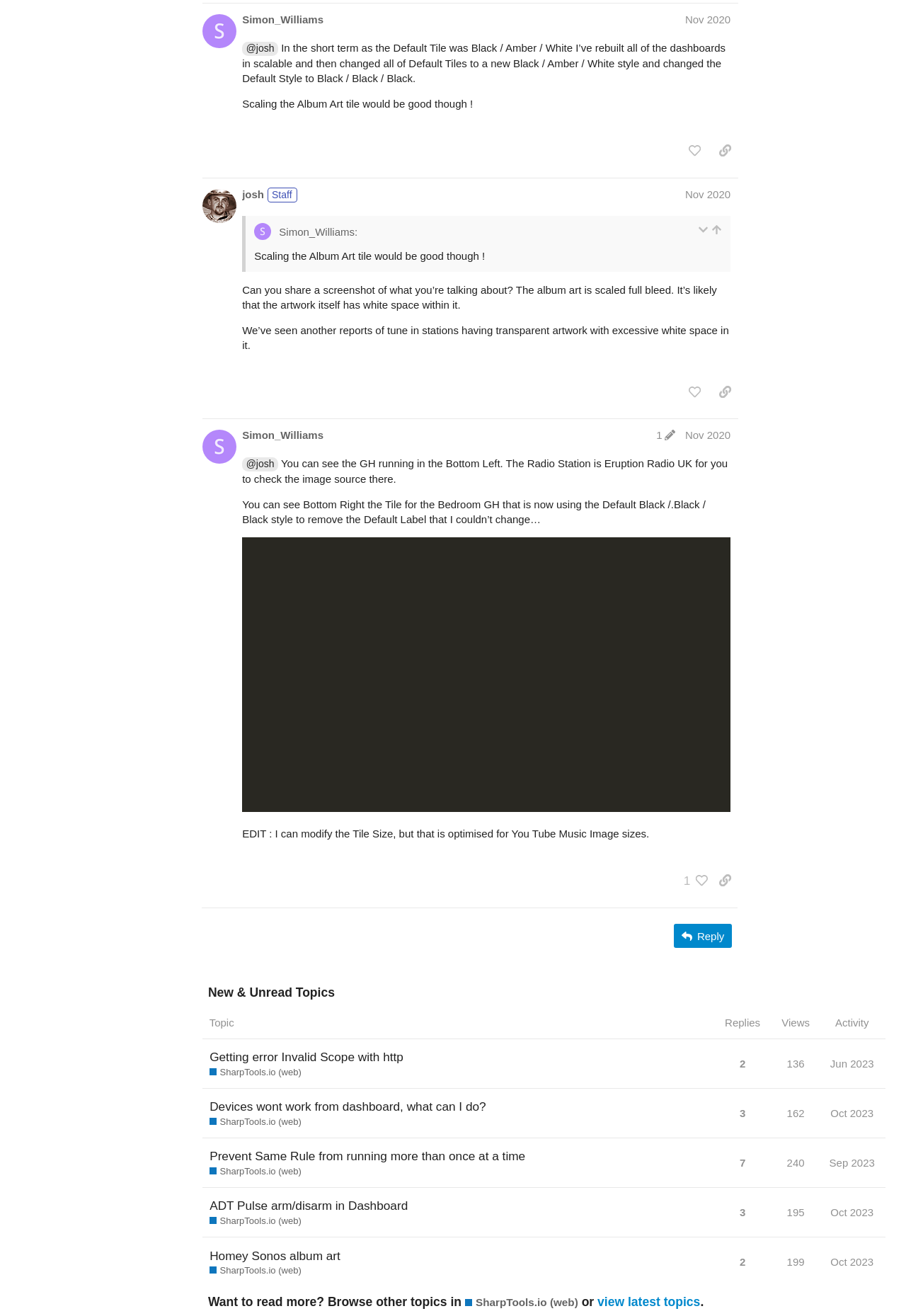Give a short answer to this question using one word or a phrase:
What is the style of the Default Tiles mentioned in the post by Simon_Williams?

Black / Amber / White